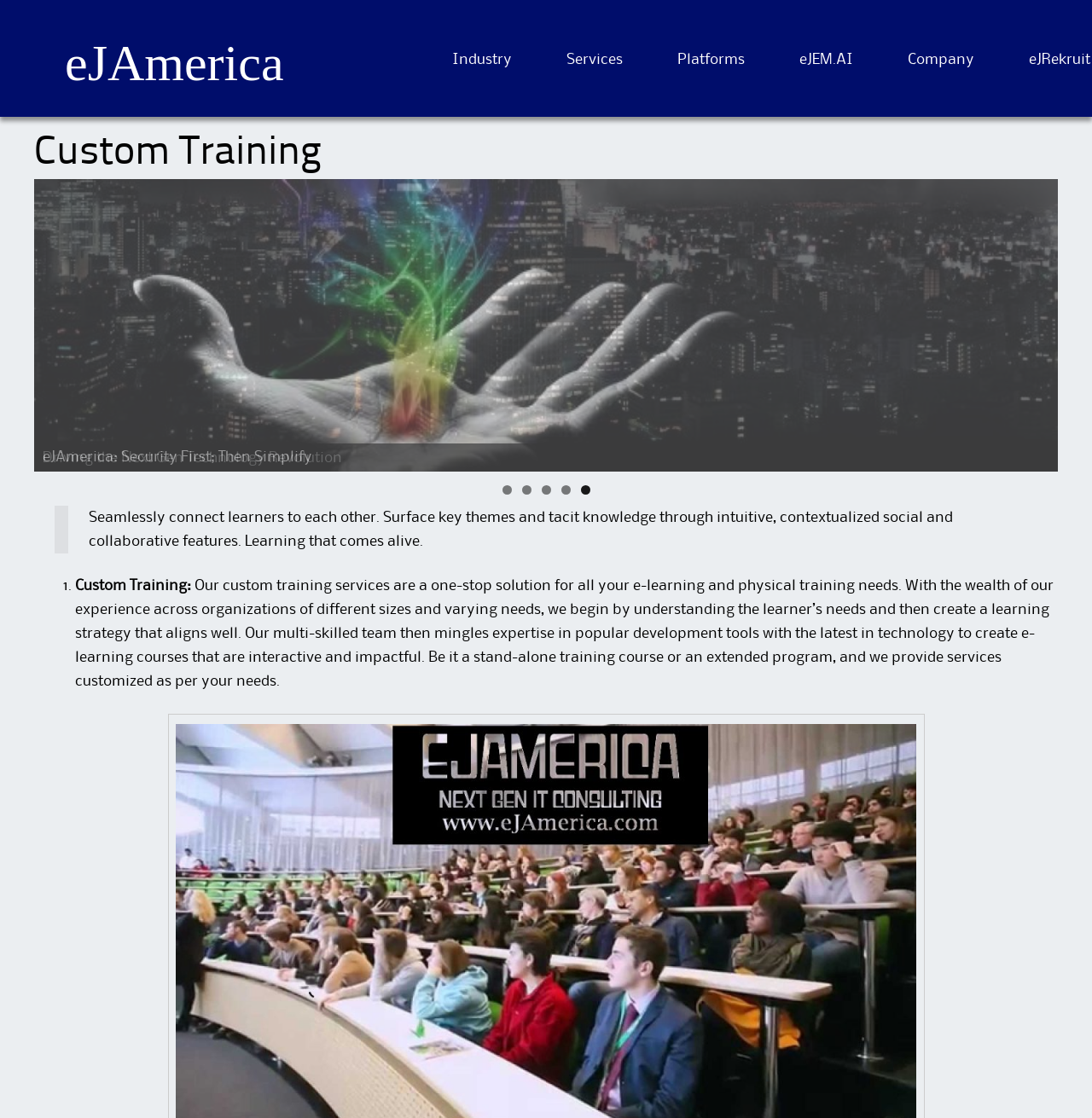What is the main service offered by eJAmerica?
Answer the question with a single word or phrase derived from the image.

Custom Training